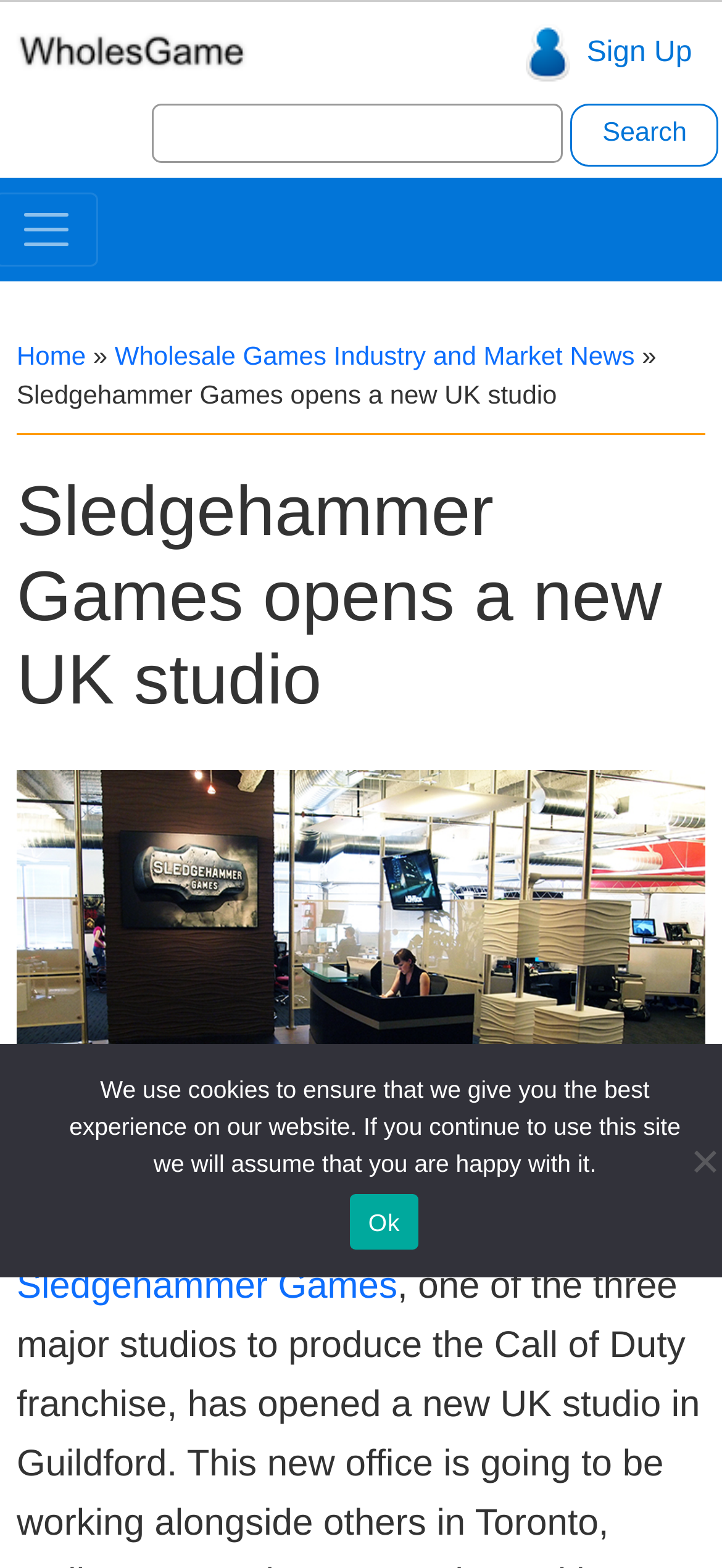Extract the primary headline from the webpage and present its text.

Sledgehammer Games opens a new UK studio